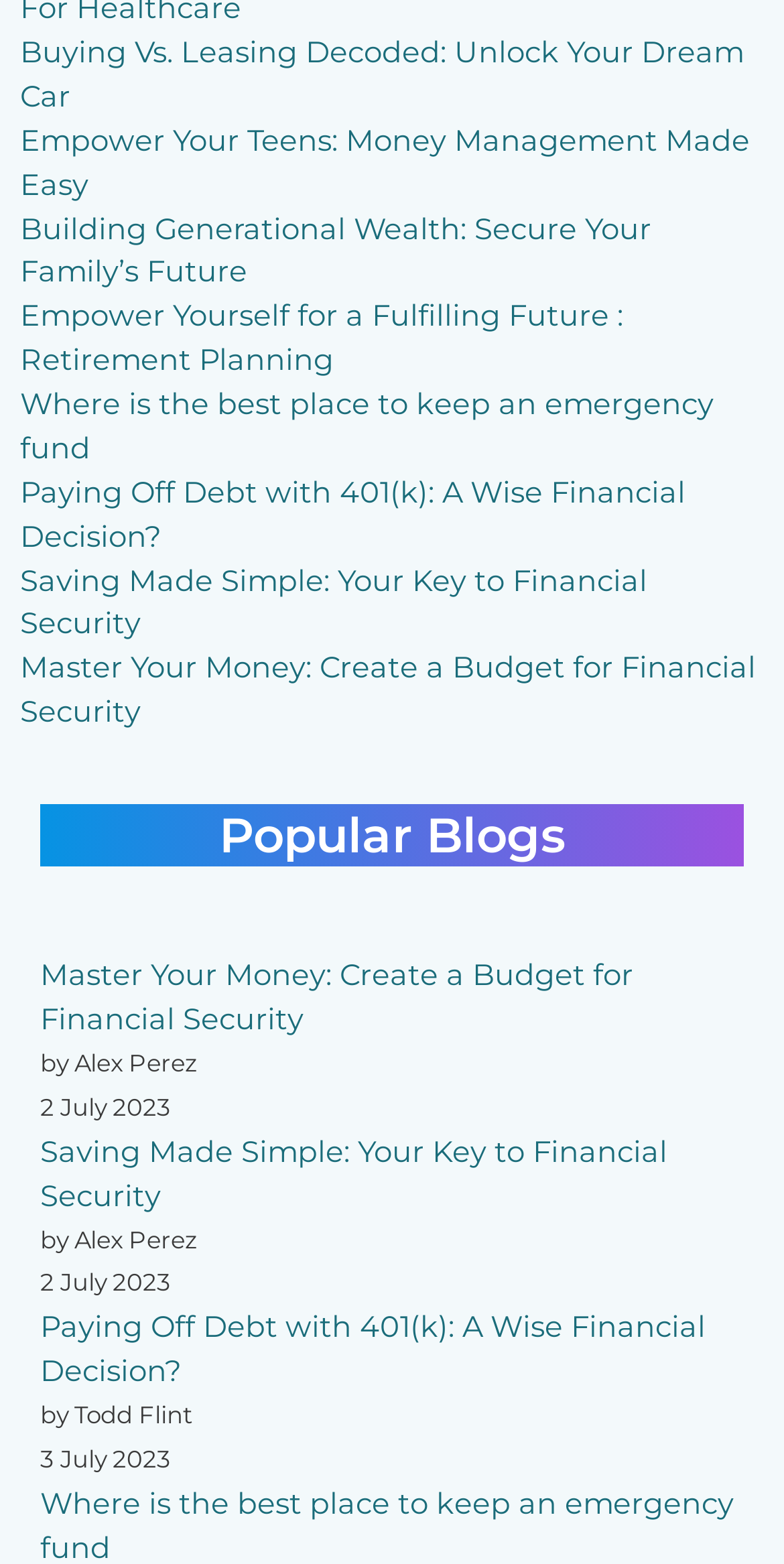Indicate the bounding box coordinates of the clickable region to achieve the following instruction: "Learn about paying off debt with 401(k)."

[0.051, 0.837, 0.9, 0.888]